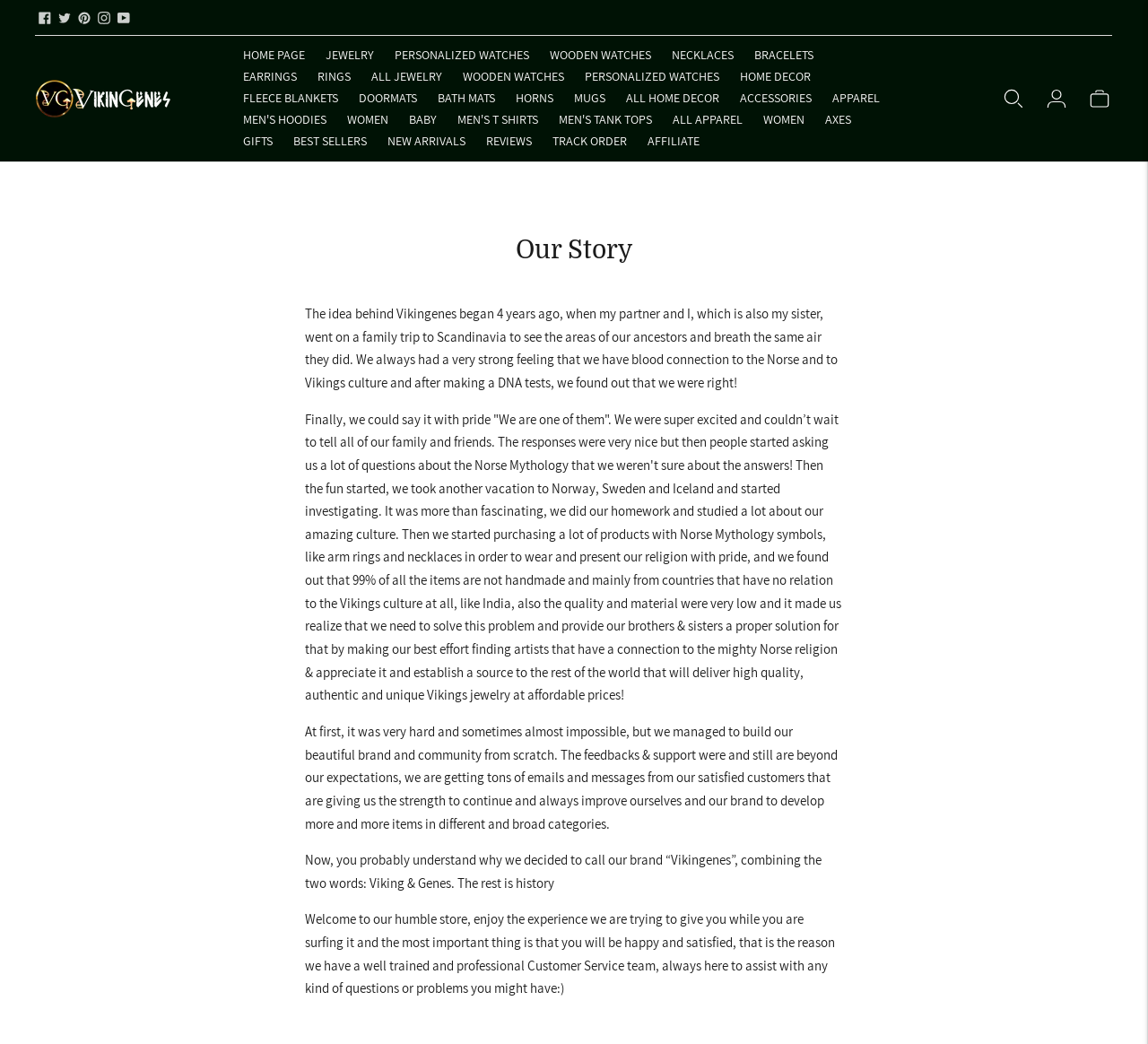Identify the bounding box coordinates of the HTML element based on this description: "WOODEN WATCHES".

[0.479, 0.045, 0.567, 0.06]